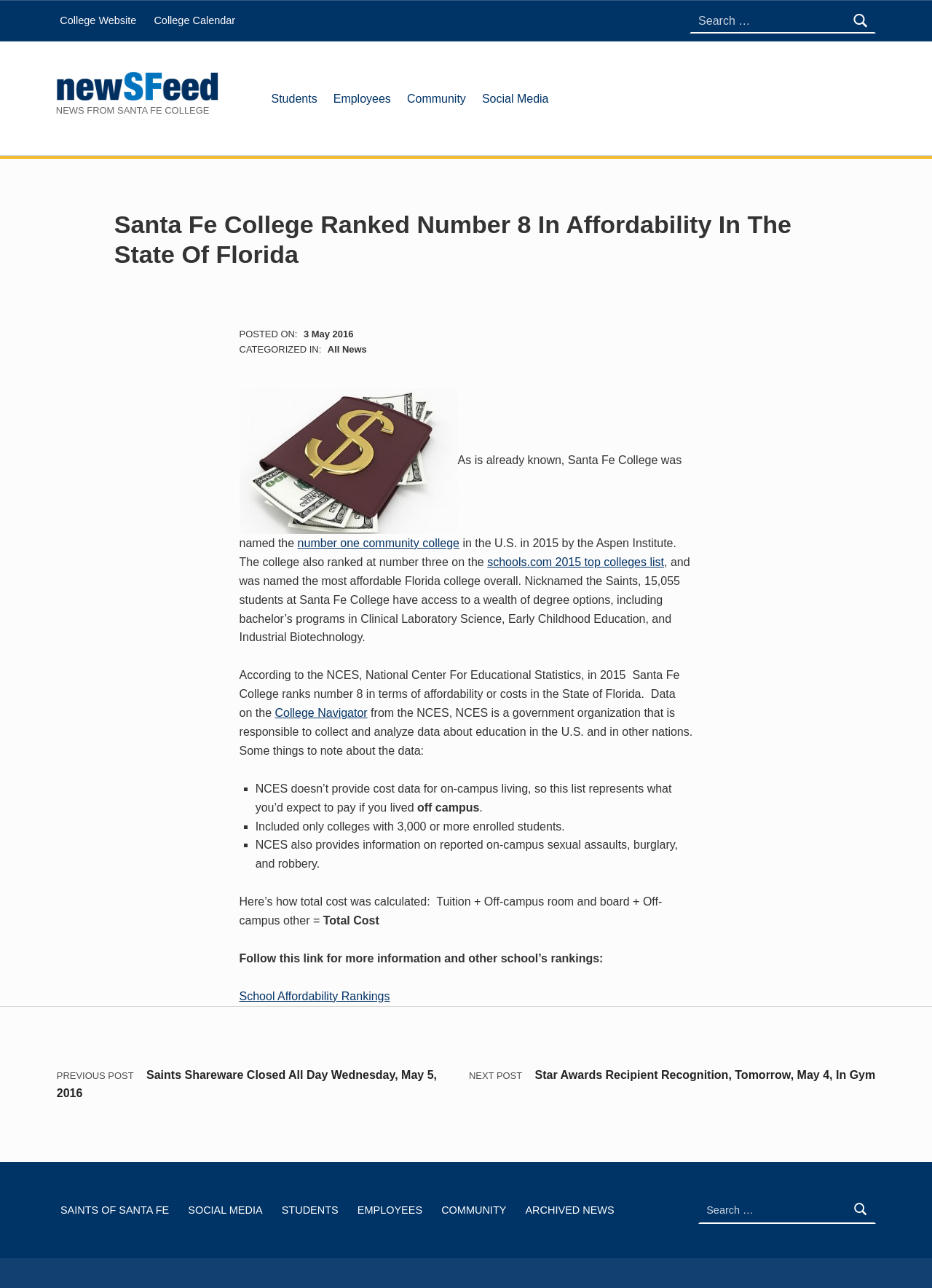Locate the bounding box coordinates of the element's region that should be clicked to carry out the following instruction: "View the college website". The coordinates need to be four float numbers between 0 and 1, i.e., [left, top, right, bottom].

[0.06, 0.011, 0.151, 0.021]